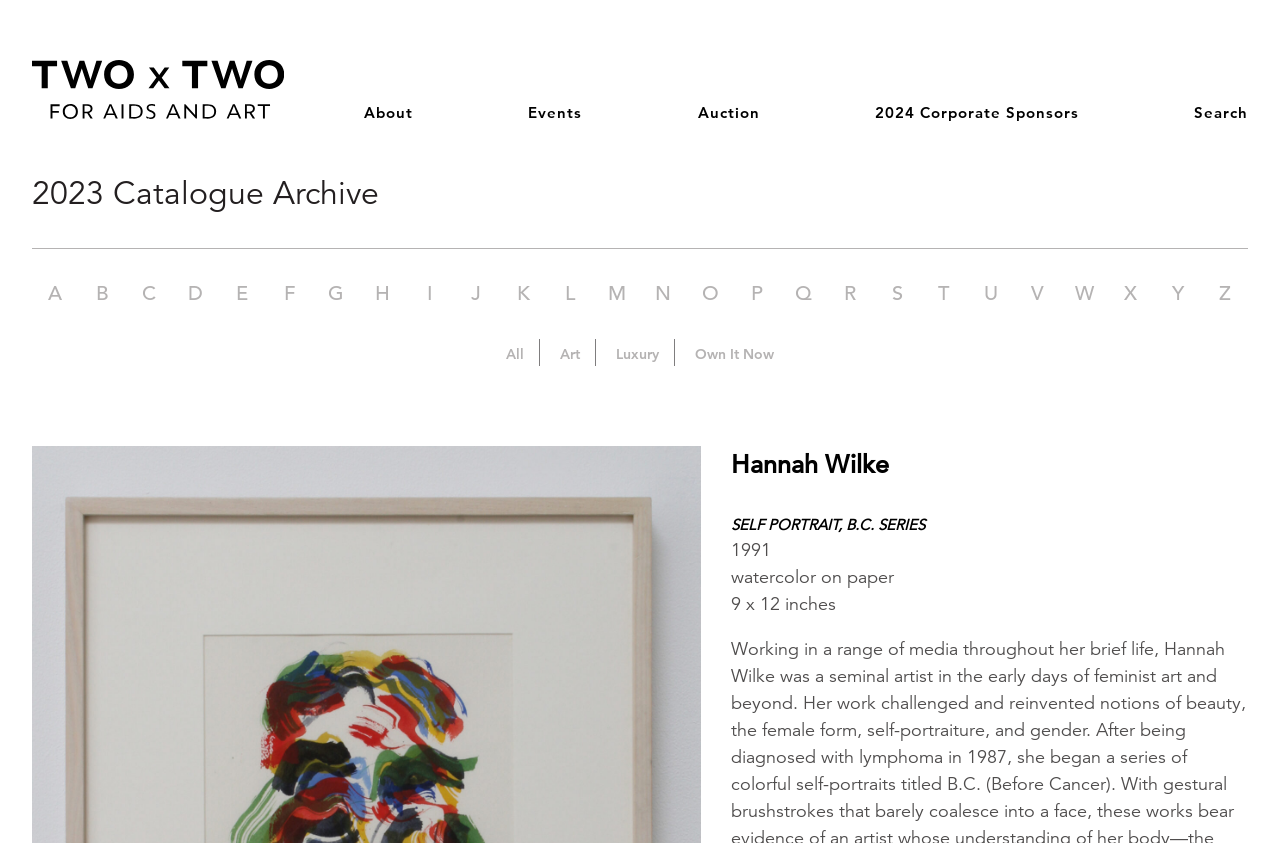What is the size of the artwork featured on this webpage?
Give a detailed and exhaustive answer to the question.

I found the answer by looking at the static text element with the bounding box coordinates [0.571, 0.702, 0.653, 0.73], which contains the text '9 x 12 inches'.